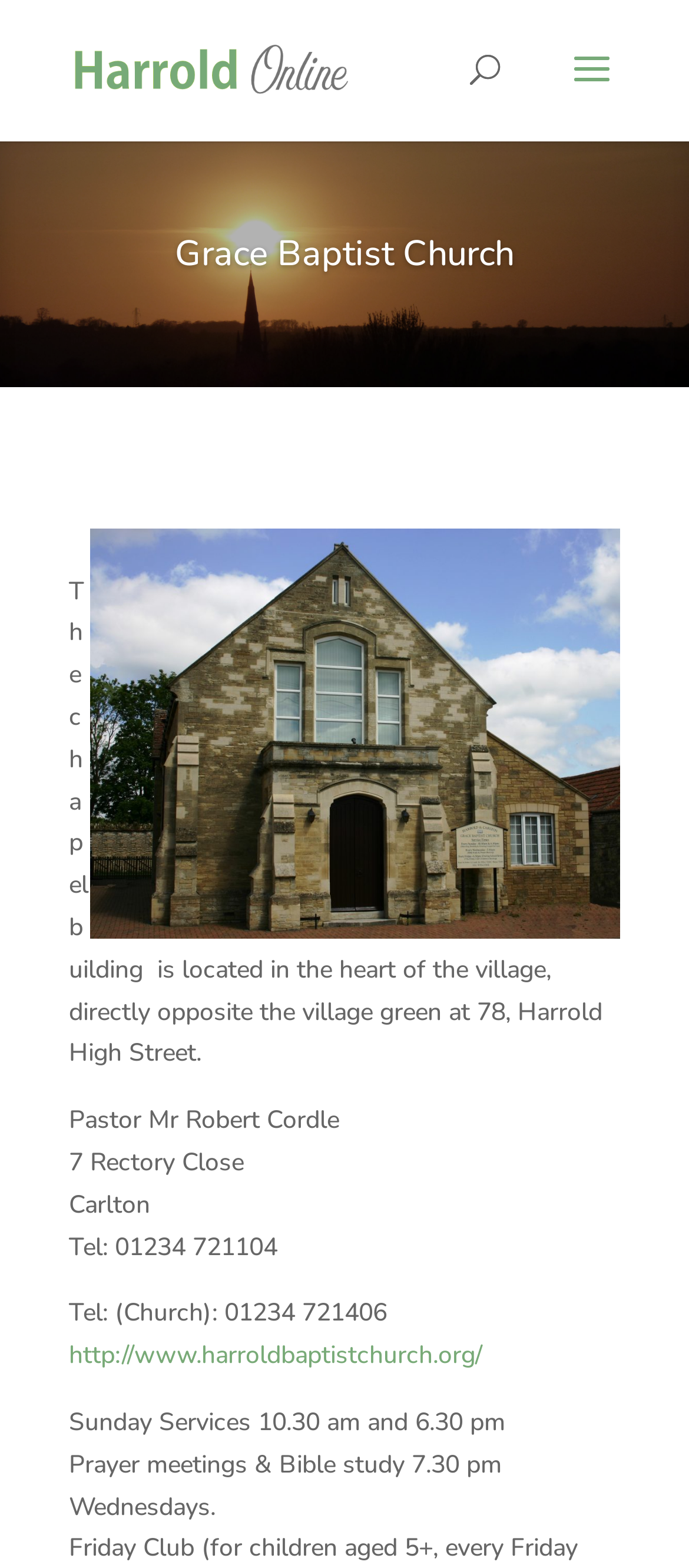What is the name of the church?
Look at the image and respond with a one-word or short-phrase answer.

Grace Baptist Church